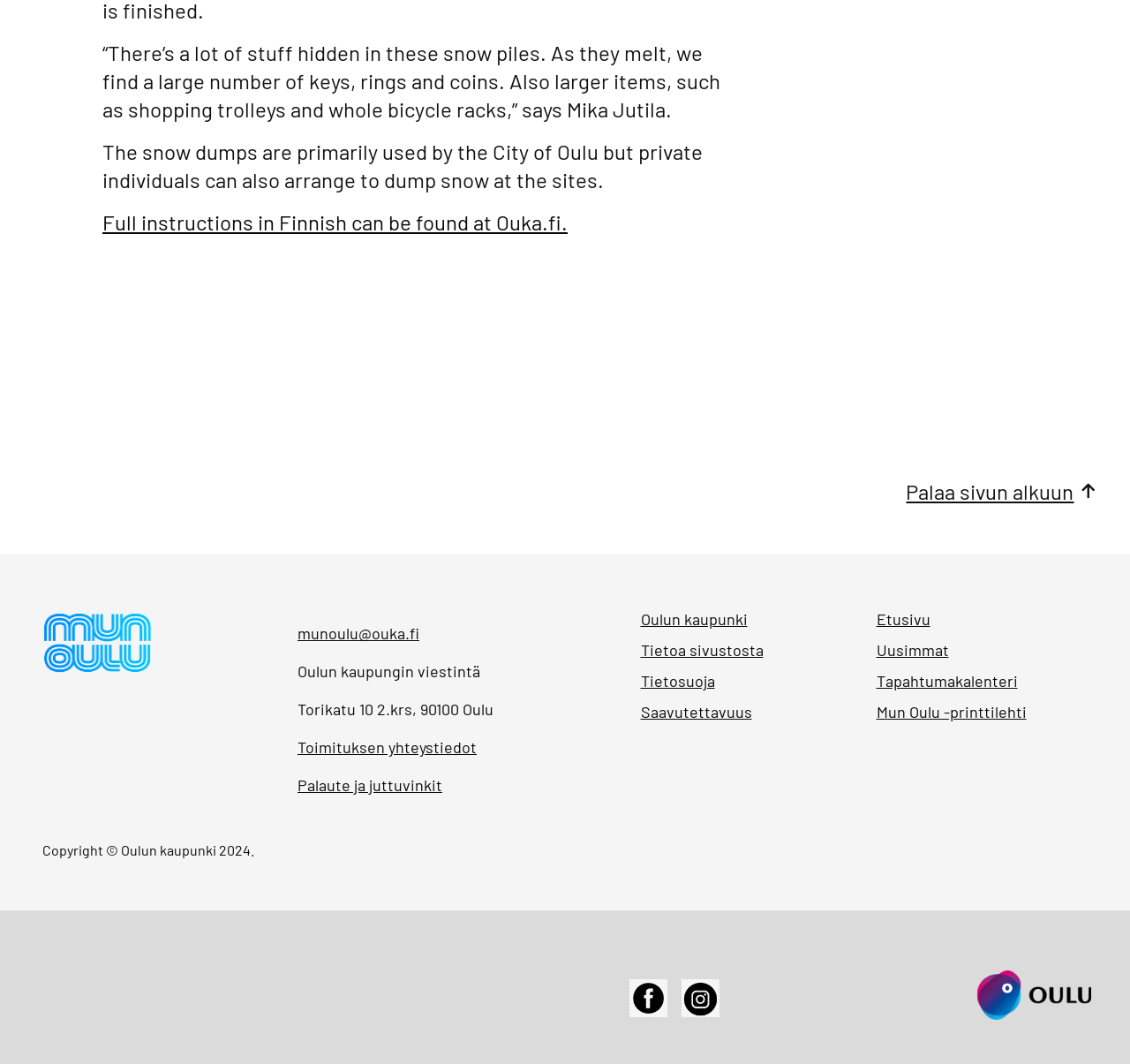Determine the bounding box coordinates of the region I should click to achieve the following instruction: "Contact munoulu@ouka.fi". Ensure the bounding box coordinates are four float numbers between 0 and 1, i.e., [left, top, right, bottom].

[0.263, 0.586, 0.371, 0.604]